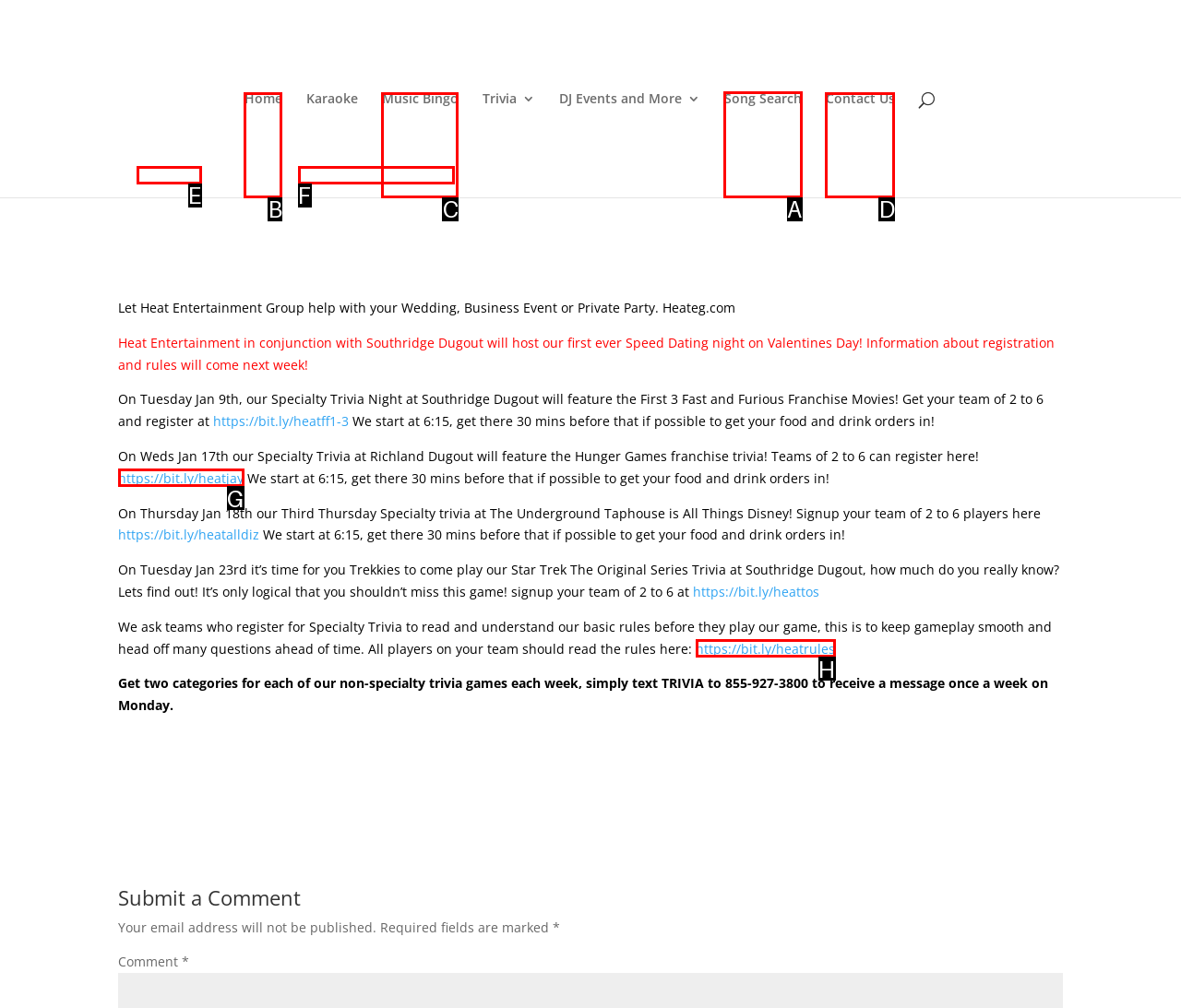Select the letter of the option that should be clicked to achieve the specified task: Search for songs. Respond with just the letter.

A